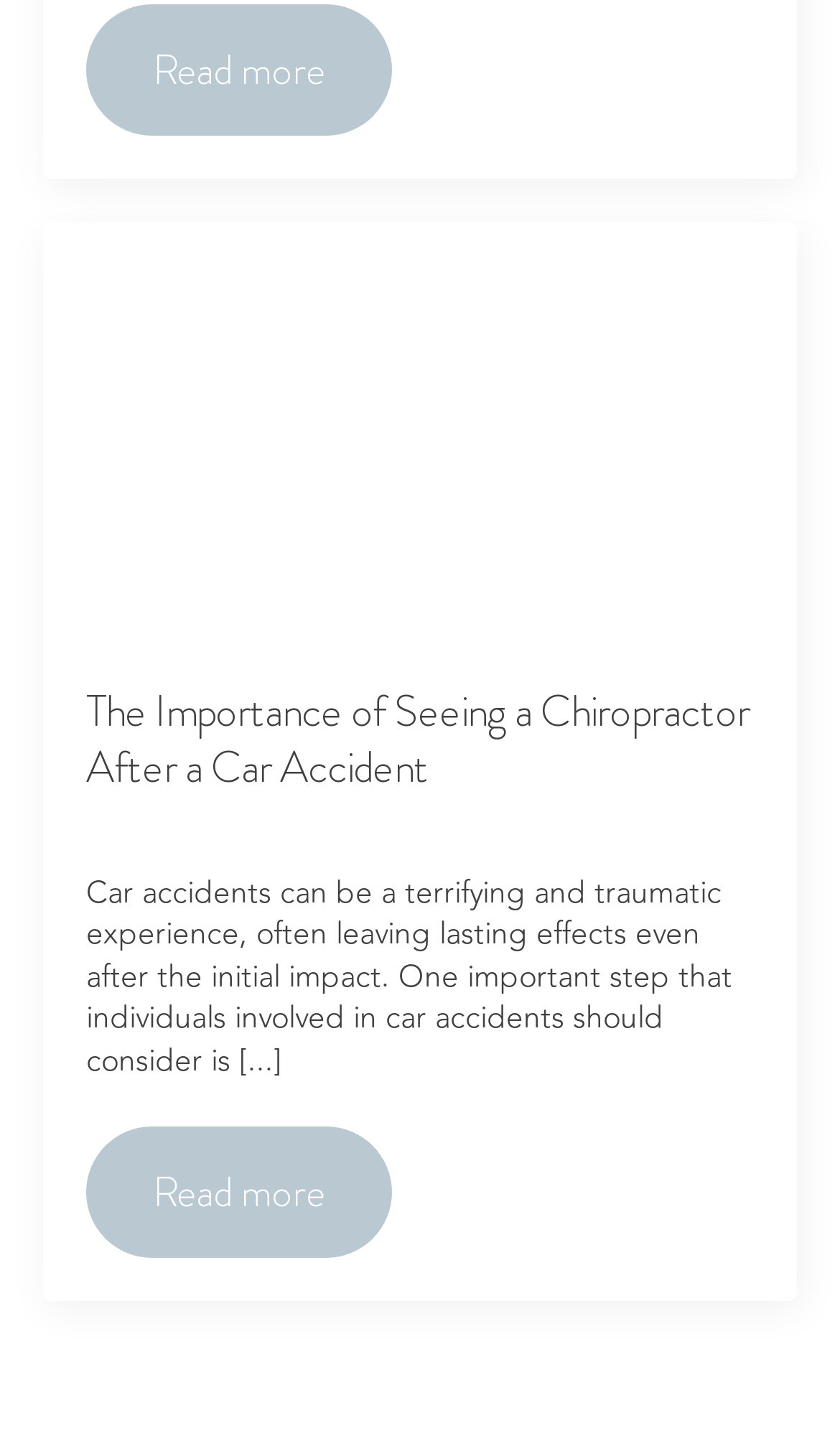Give a one-word or short phrase answer to the question: 
What is the tone of the article?

Serious